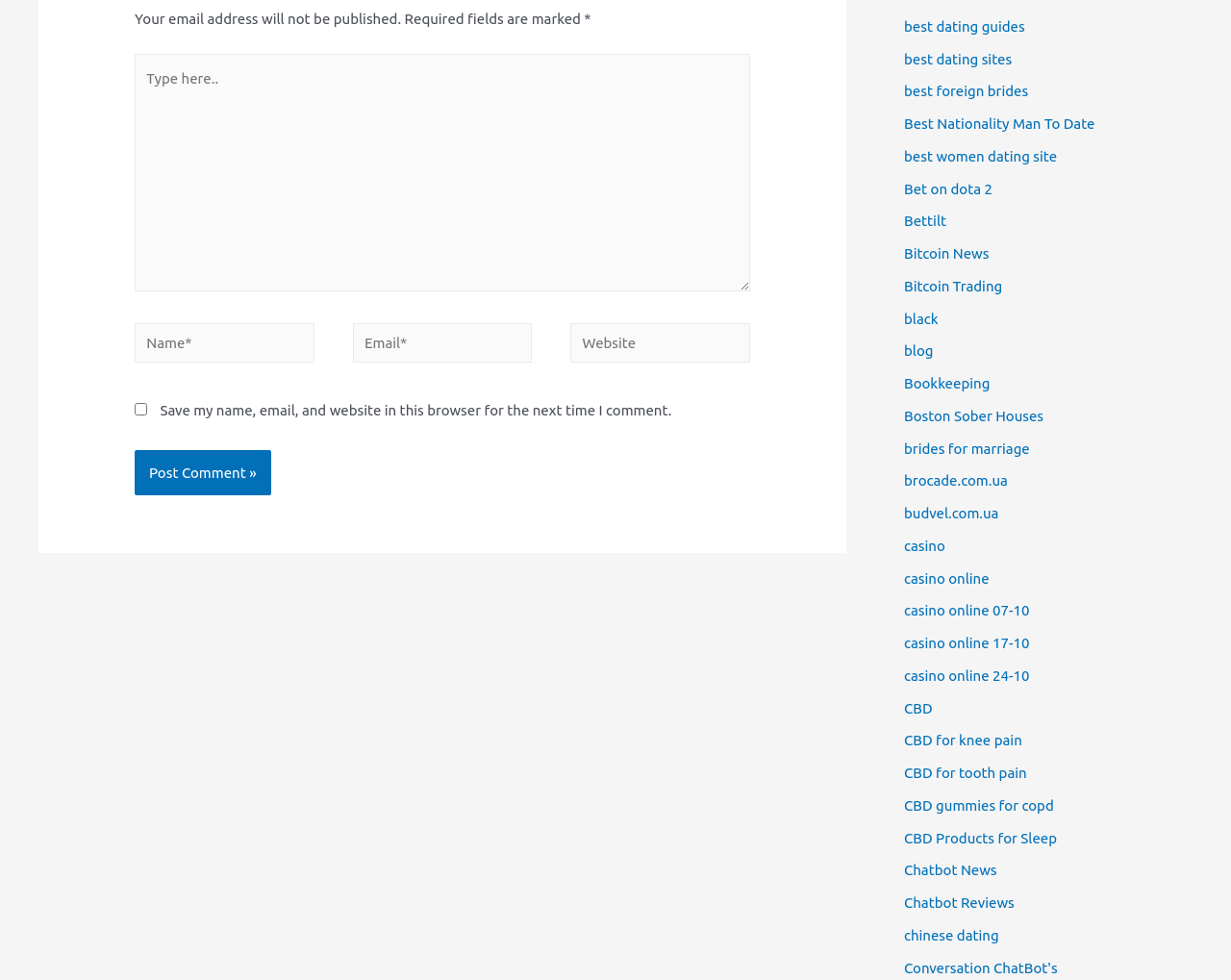Is the 'Email*' textbox required?
Refer to the image and respond with a one-word or short-phrase answer.

Yes